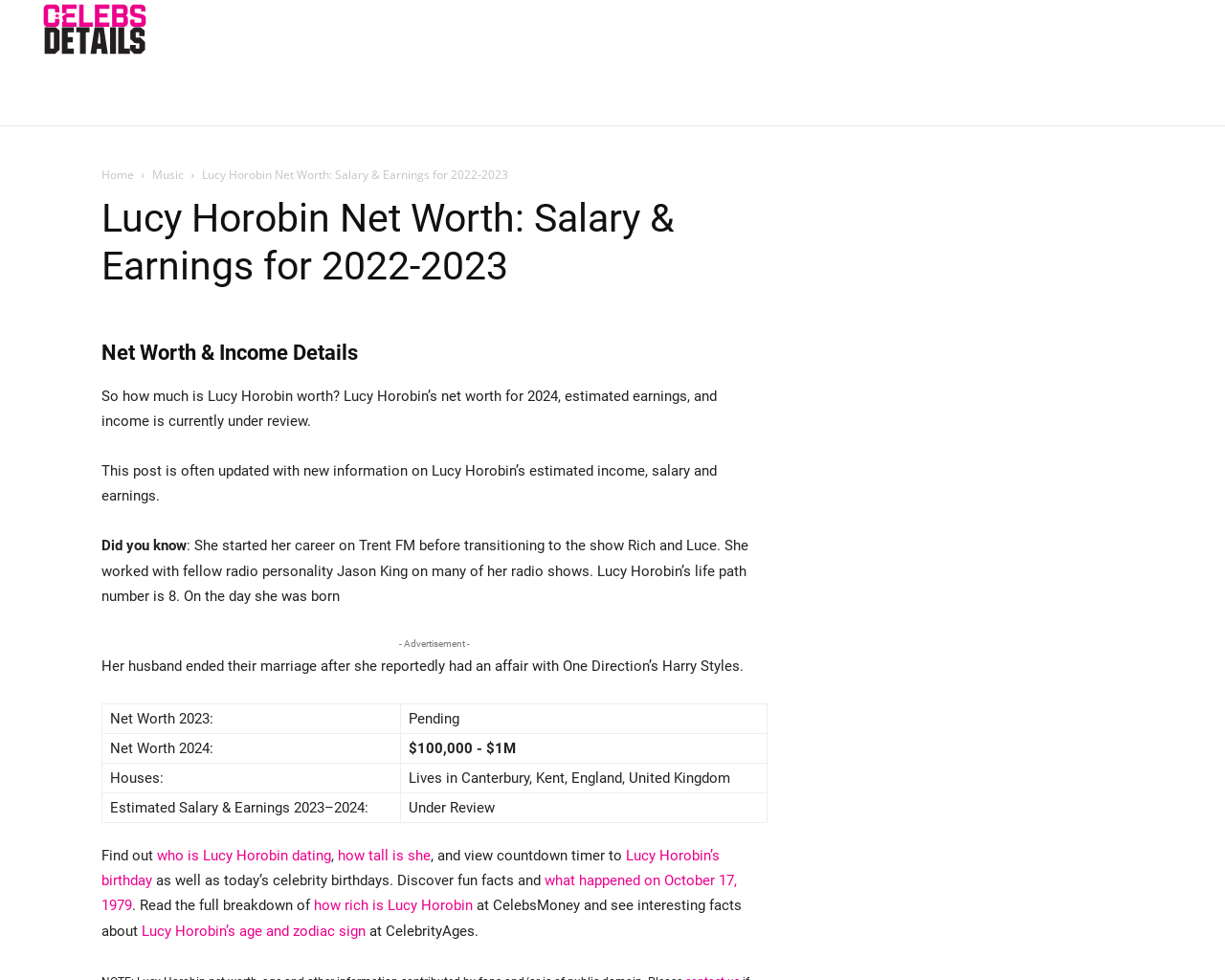What is Lucy Horobin's life path number?
Using the image, answer in one word or phrase.

8